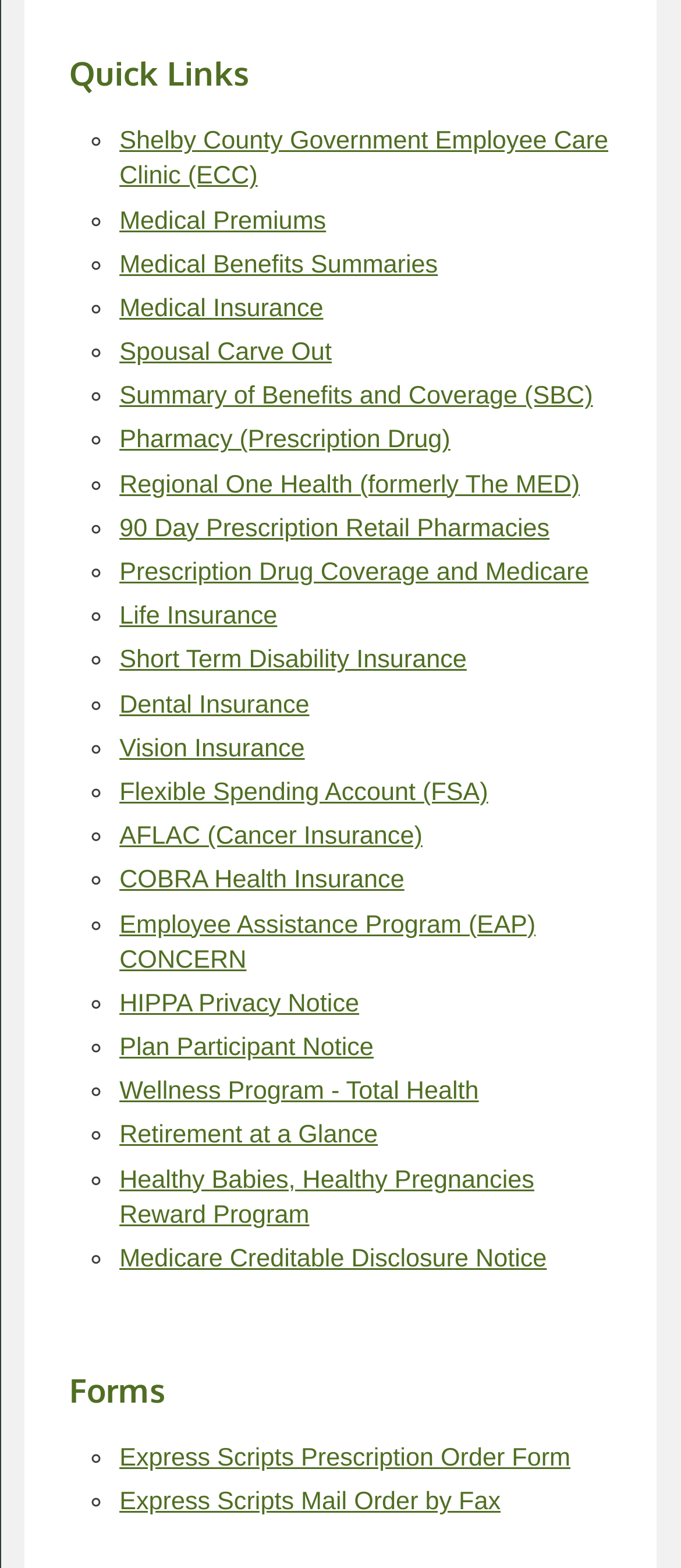Show the bounding box coordinates for the HTML element described as: "Employee Assistance Program (EAP) CONCERN".

[0.175, 0.581, 0.786, 0.621]